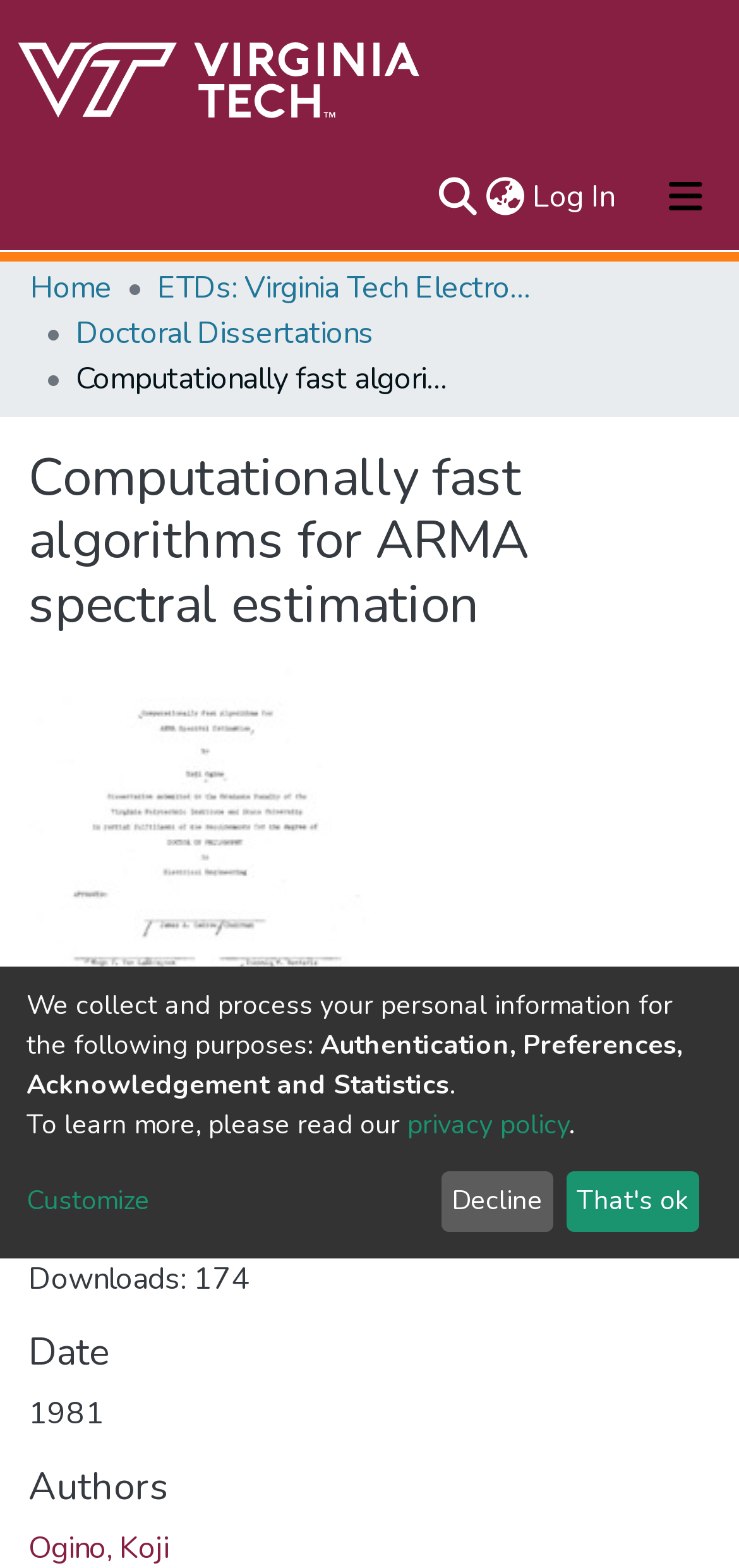Please provide a detailed answer to the question below by examining the image:
What is the file format of the downloadable file?

The file link 'LD5655.V856_1981.O456.pdf' suggests that the downloadable file is in PDF format, as indicated by the '.pdf' extension.